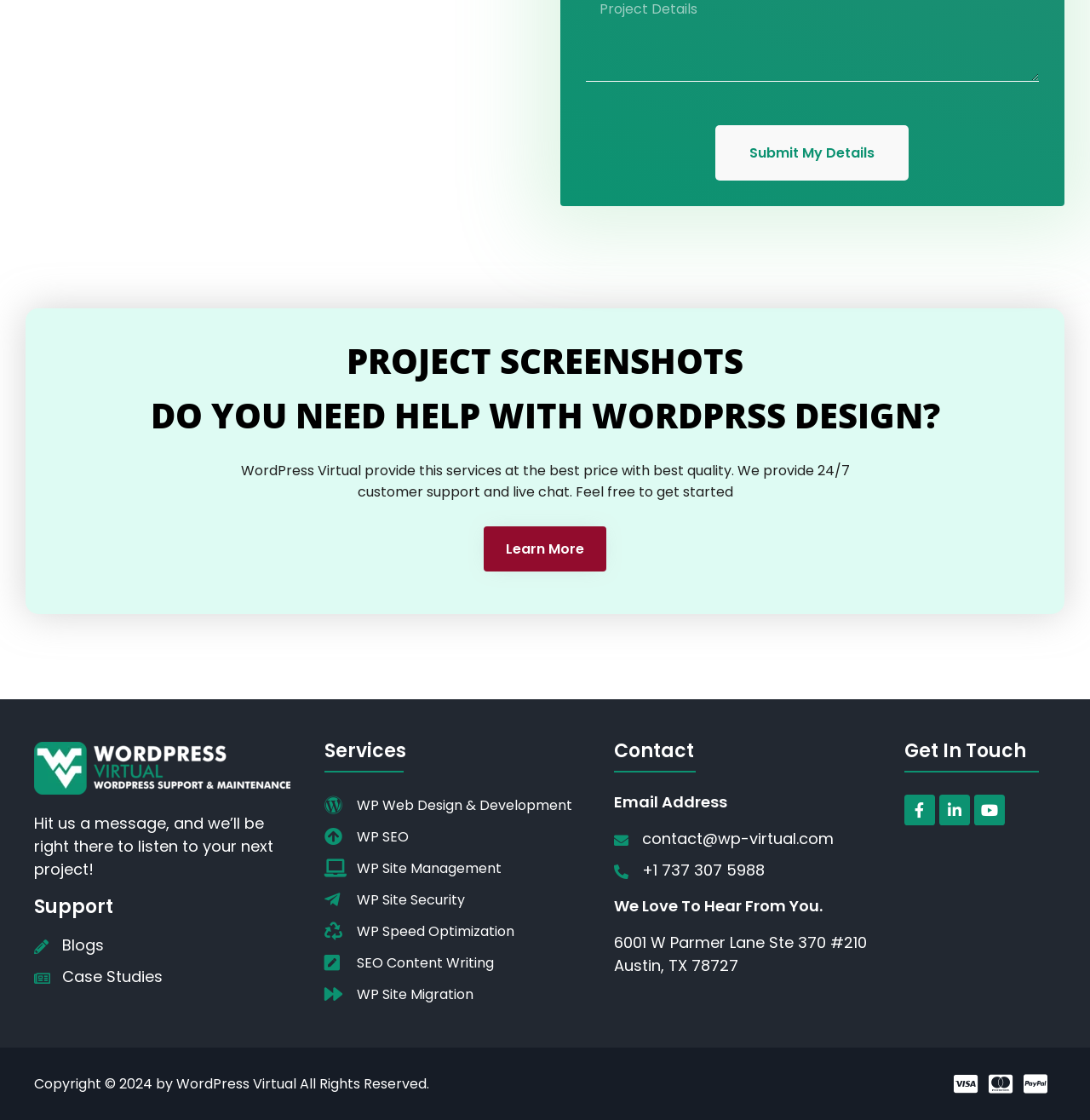Please identify the bounding box coordinates of the clickable area that will allow you to execute the instruction: "Contact WordPress Virtual via email".

[0.563, 0.739, 0.798, 0.759]